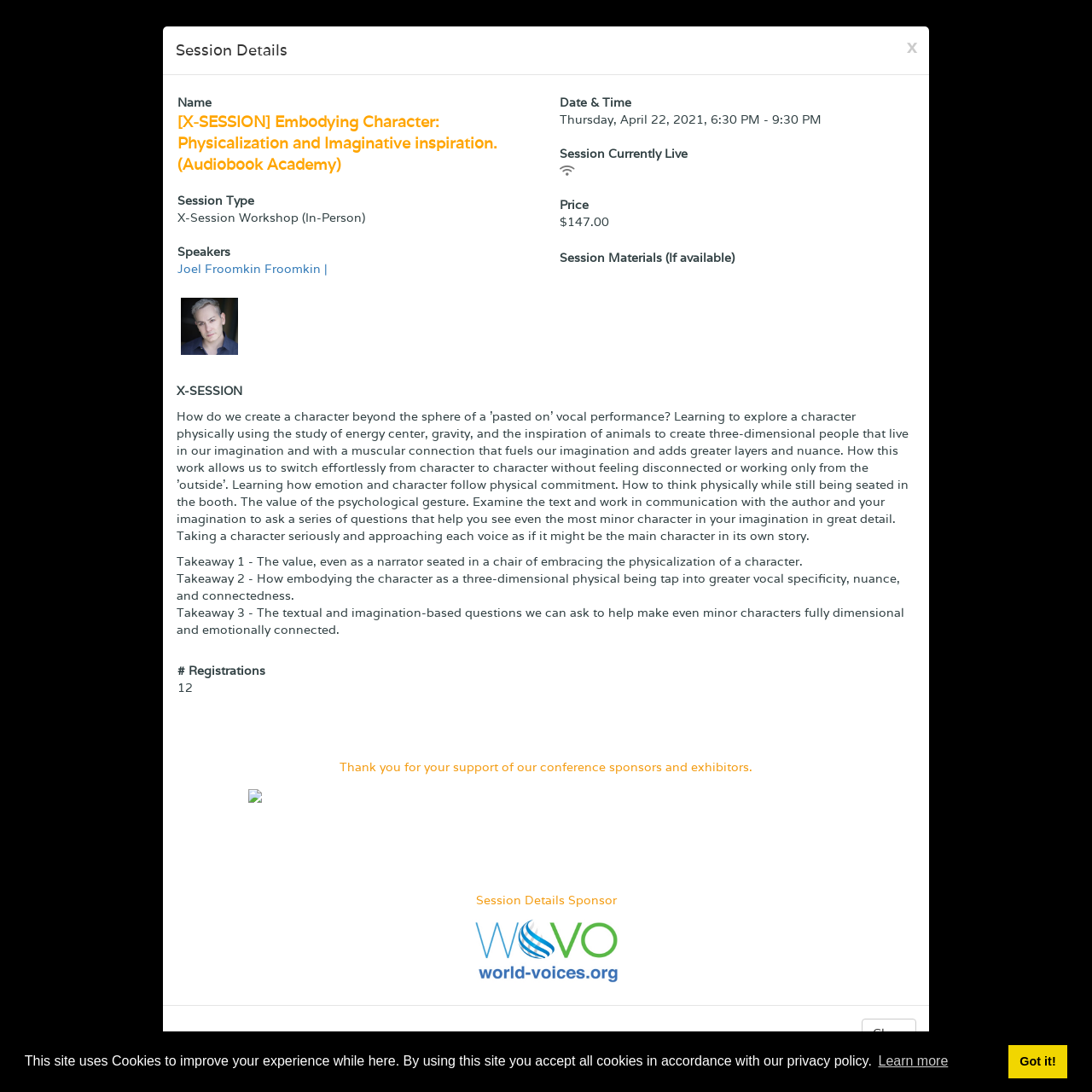Given the description Learn more, predict the bounding box coordinates of the UI element. Ensure the coordinates are in the format (top-left x, top-left y, bottom-right x, bottom-right y) and all values are between 0 and 1.

[0.802, 0.96, 0.871, 0.984]